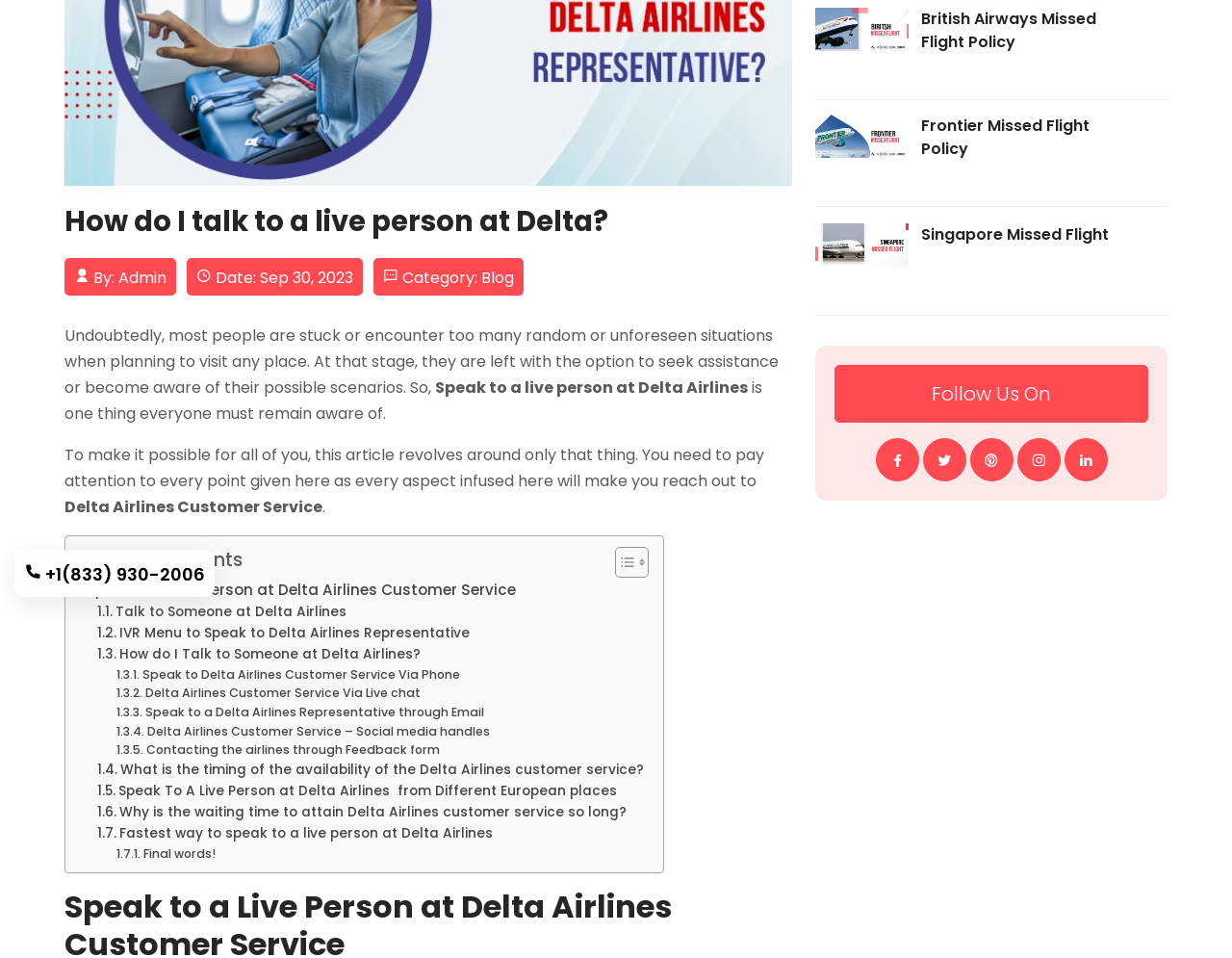Find the bounding box coordinates for the HTML element described in this sentence: "Final words!". Provide the coordinates as four float numbers between 0 and 1, in the format [left, top, right, bottom].

[0.095, 0.881, 0.175, 0.901]